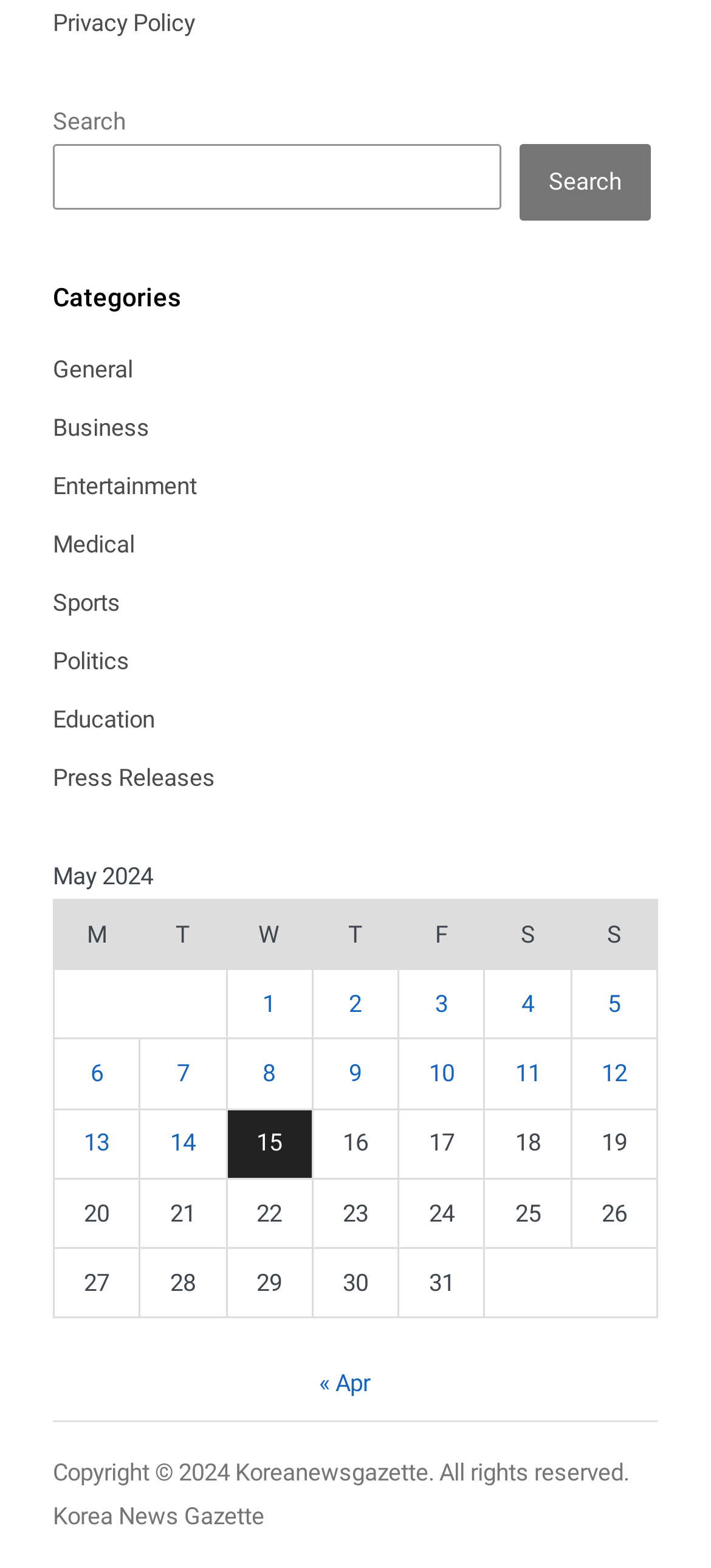Select the bounding box coordinates of the element I need to click to carry out the following instruction: "Read privacy policy".

[0.074, 0.006, 0.274, 0.023]